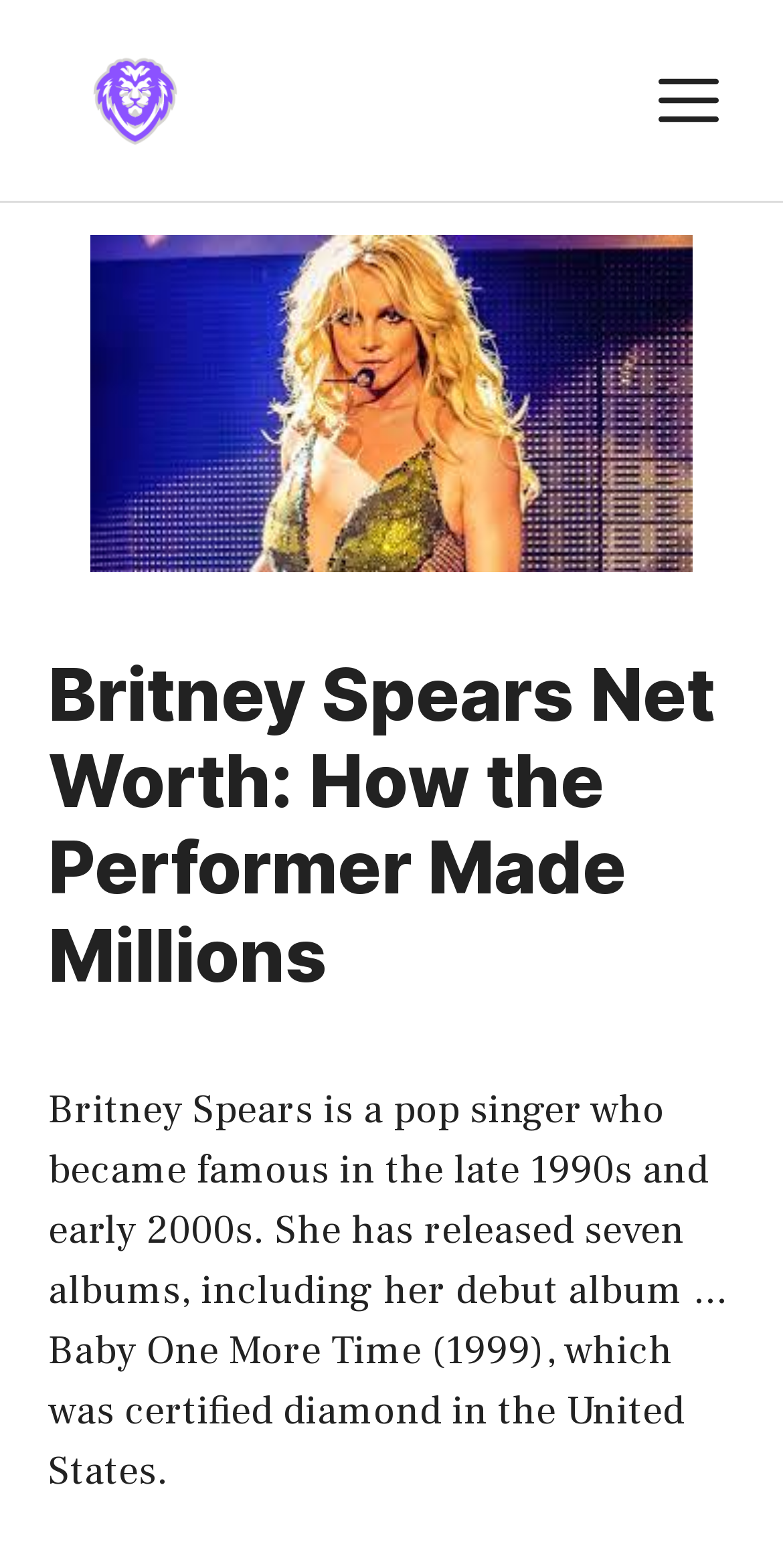With reference to the screenshot, provide a detailed response to the question below:
What is the name of Britney Spears' debut album?

Based on the webpage content, specifically the StaticText element, it is mentioned that 'She has released seven albums, including her debut album …Baby One More Time (1999), which was certified diamond in the United States.'